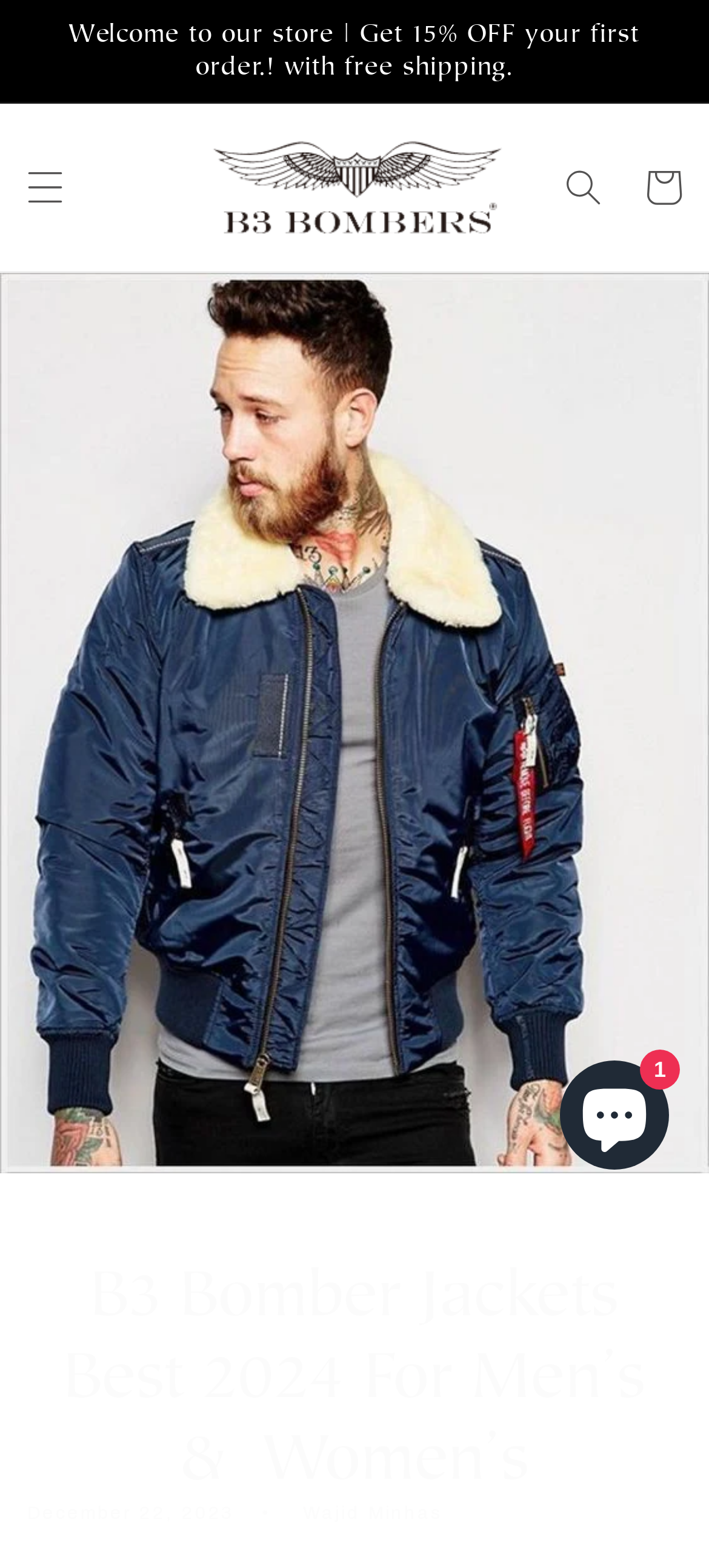Give a one-word or short phrase answer to the question: 
What is the date of the latest article?

December 22, 2023